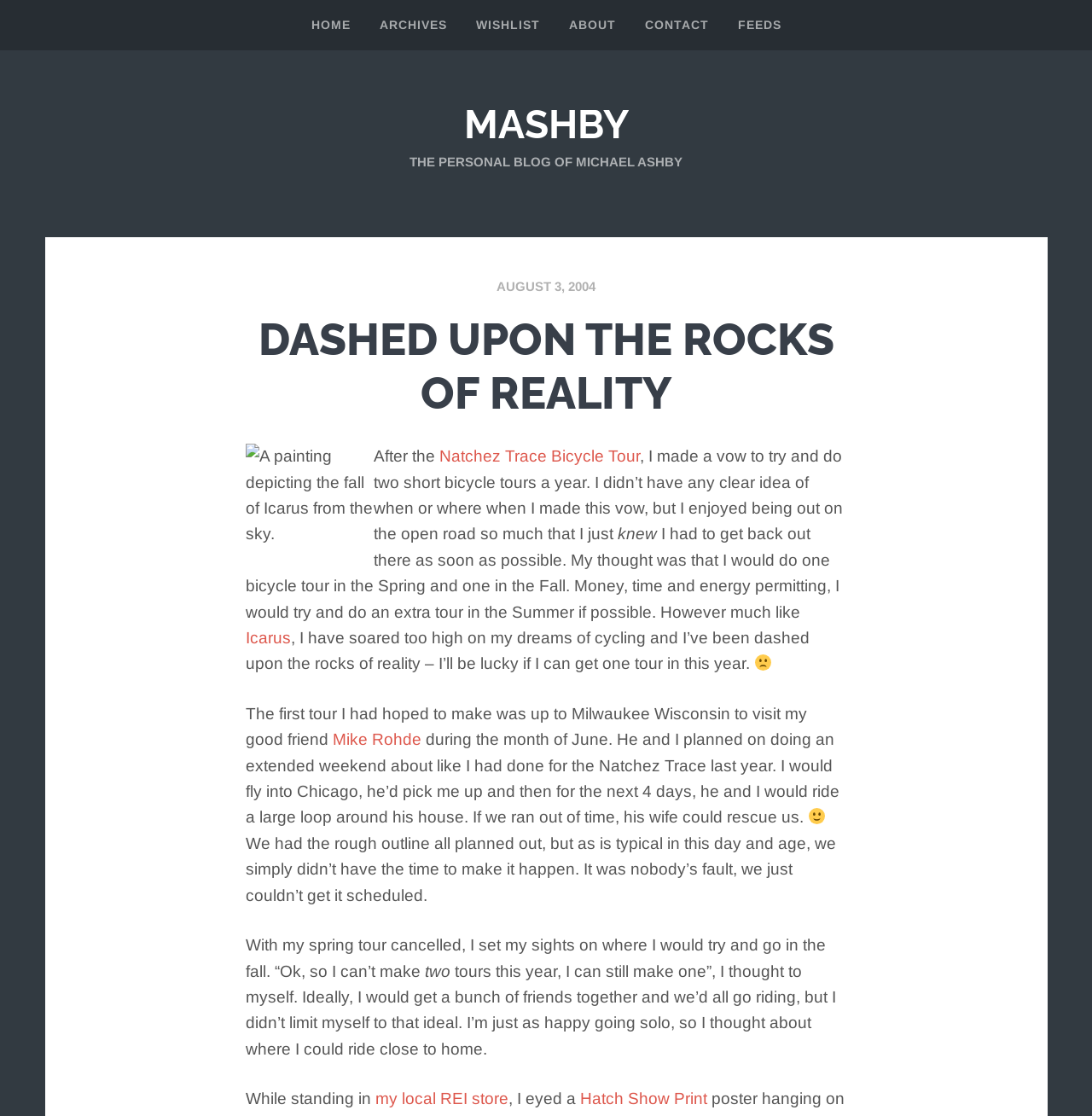Predict the bounding box coordinates of the area that should be clicked to accomplish the following instruction: "Follow on Facebook". The bounding box coordinates should consist of four float numbers between 0 and 1, i.e., [left, top, right, bottom].

None